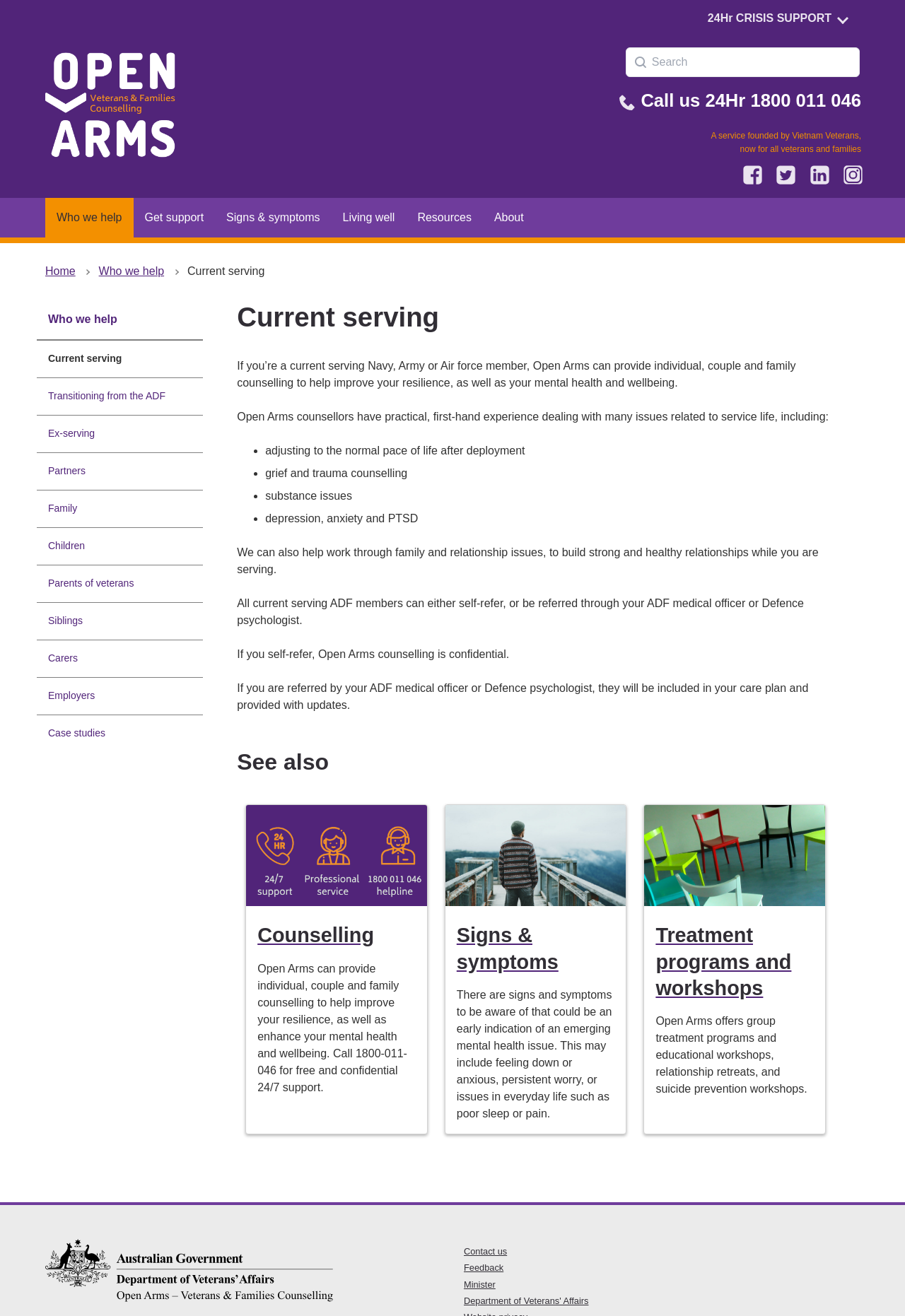Pinpoint the bounding box coordinates for the area that should be clicked to perform the following instruction: "Search for something".

[0.692, 0.037, 0.949, 0.058]